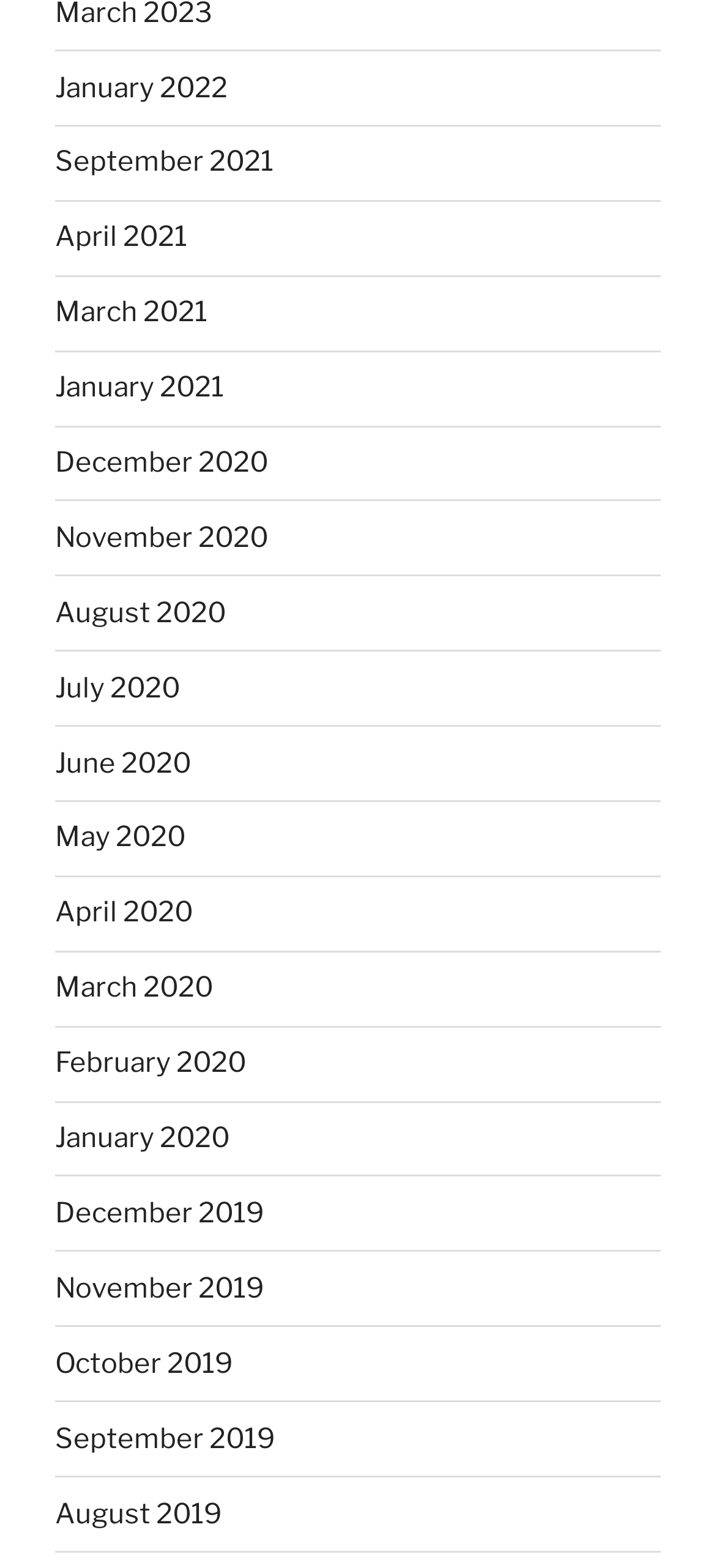Please specify the coordinates of the bounding box for the element that should be clicked to carry out this instruction: "check January 2021". The coordinates must be four float numbers between 0 and 1, formatted as [left, top, right, bottom].

[0.077, 0.237, 0.313, 0.258]